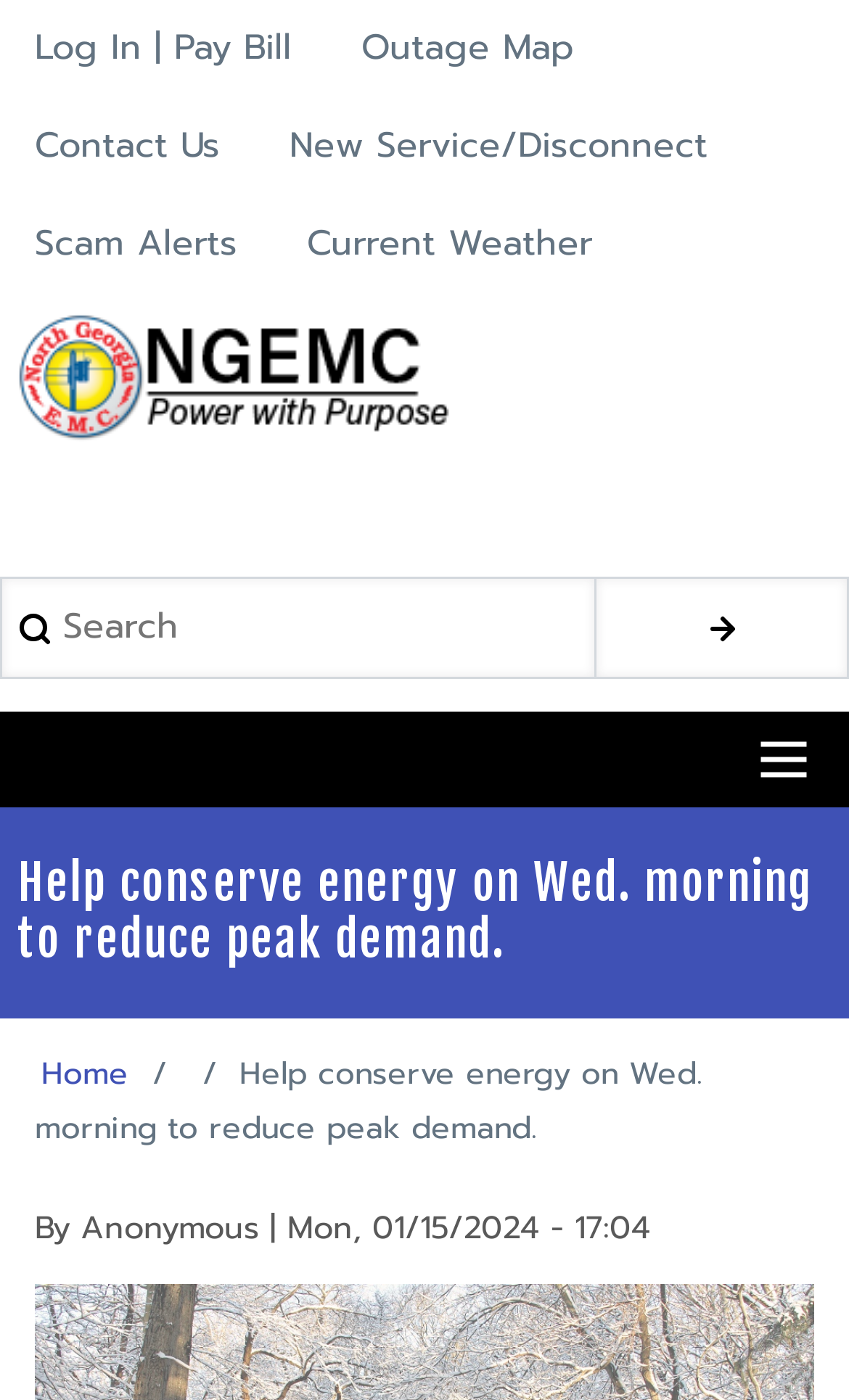Answer the question below in one word or phrase:
What is the name of the organization?

North Georgia EMC